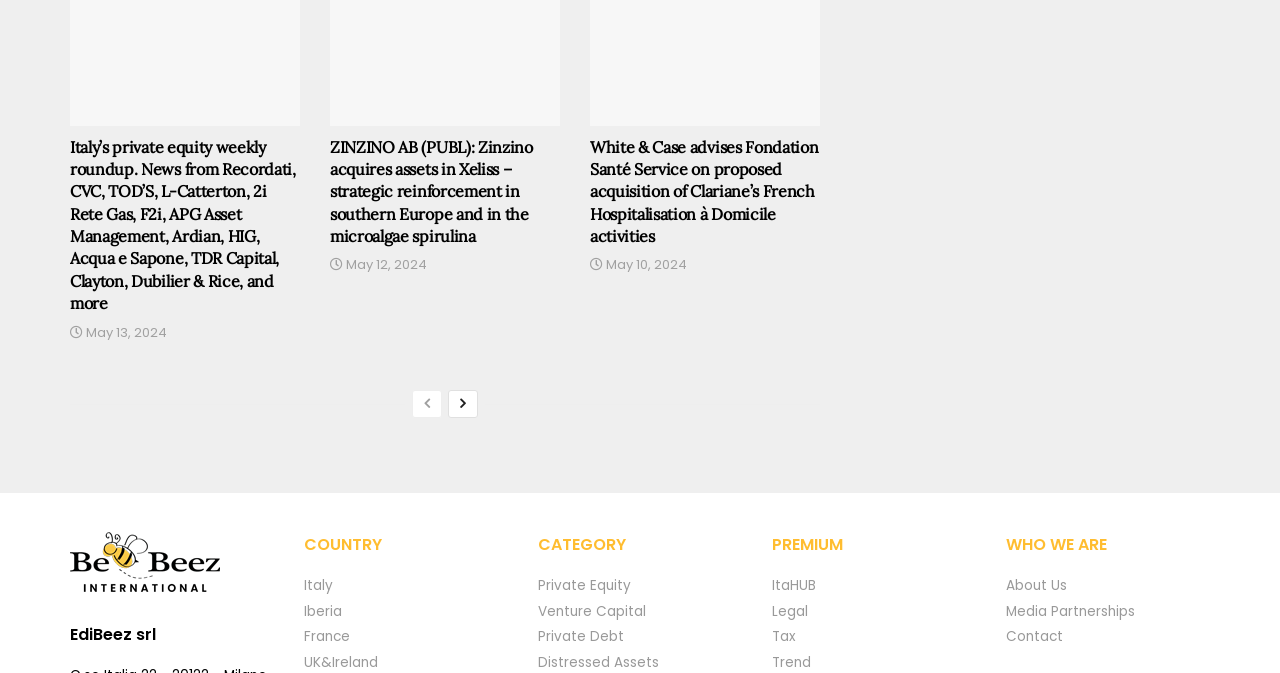Locate the bounding box coordinates of the segment that needs to be clicked to meet this instruction: "Explore Private Equity category".

[0.42, 0.856, 0.493, 0.884]